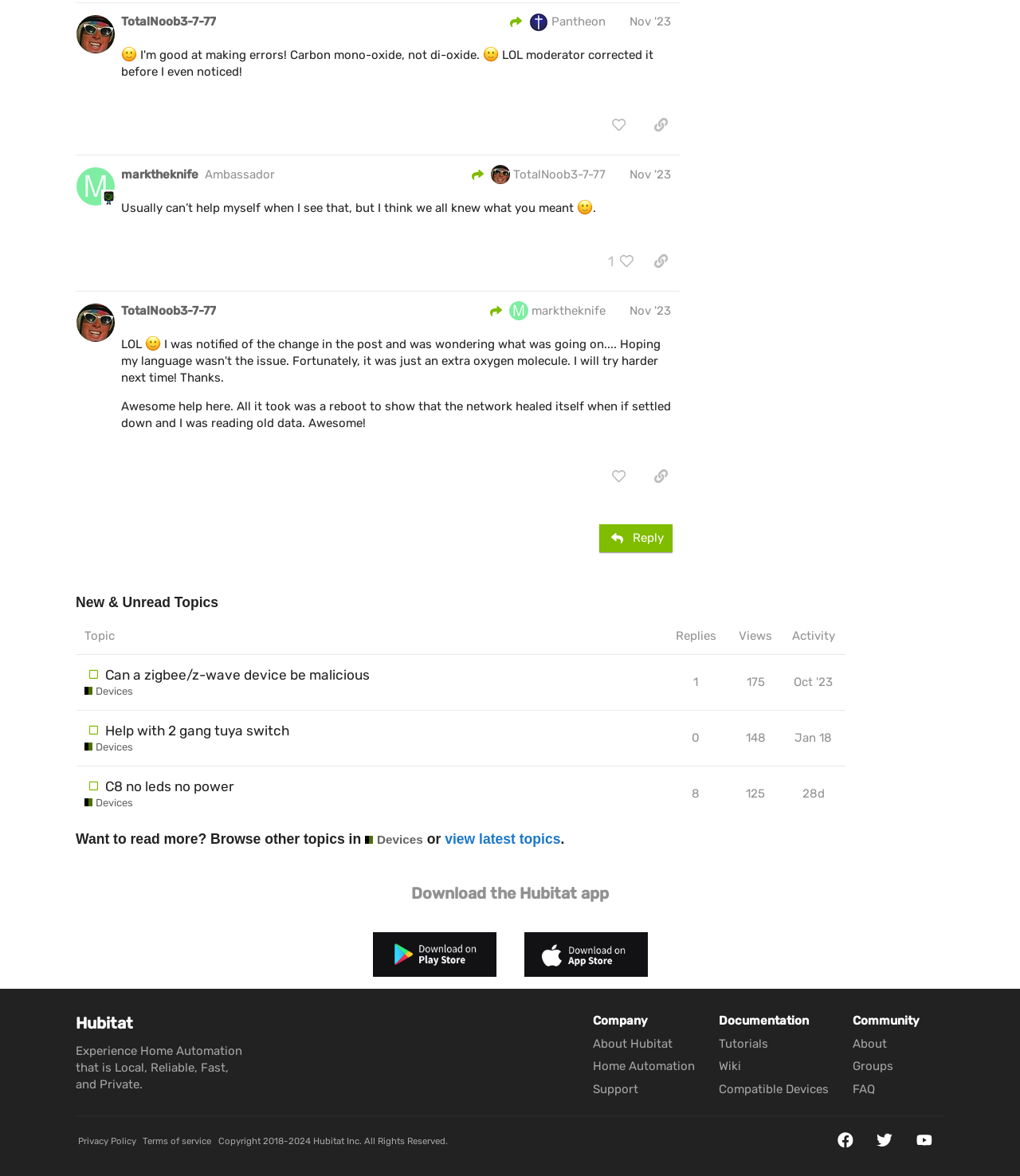Please locate the clickable area by providing the bounding box coordinates to follow this instruction: "like this post".

[0.588, 0.095, 0.625, 0.118]